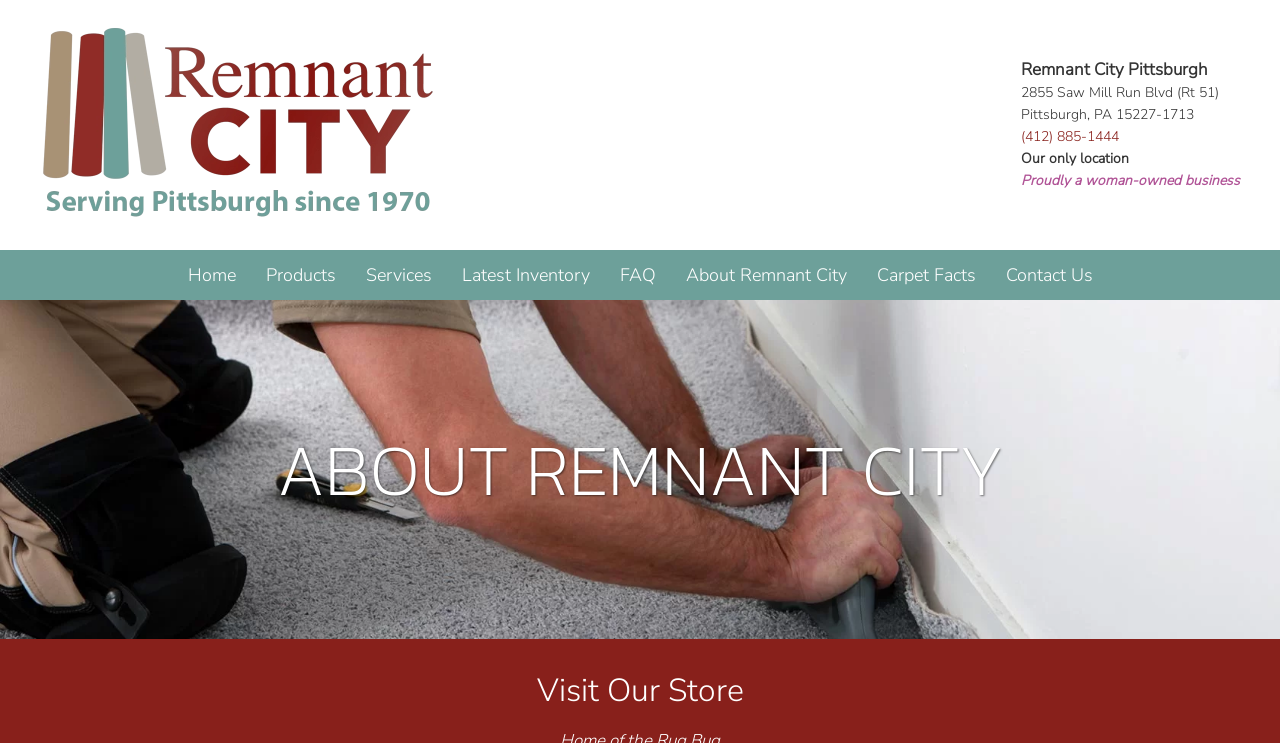Please provide the main heading of the webpage content.

Remnant City Pittsburgh